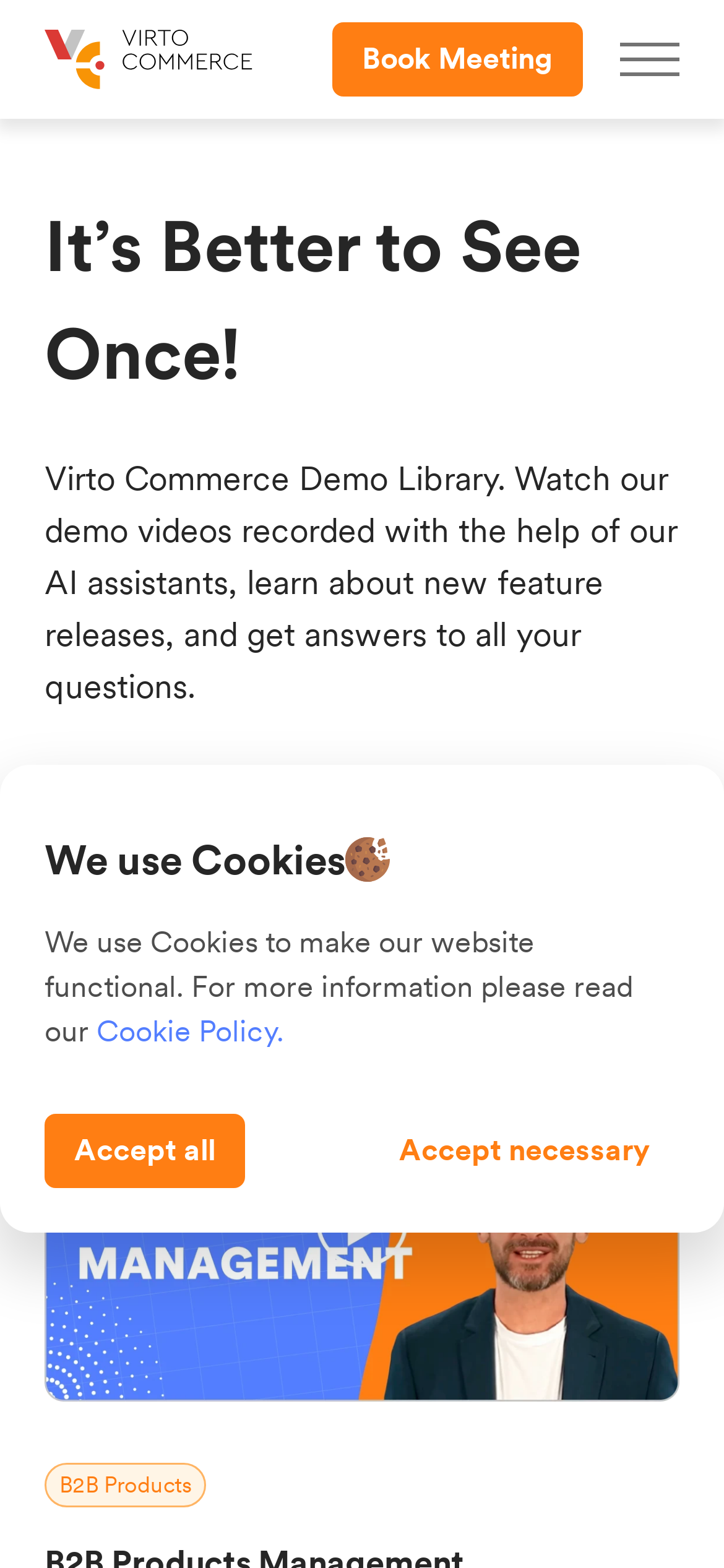What is the logo image on the top left?
Using the information from the image, provide a comprehensive answer to the question.

The logo image is located at the top left of the webpage, with a bounding box of [0.062, 0.019, 0.349, 0.057]. It is an image element with the text 'Virtocommerce'.